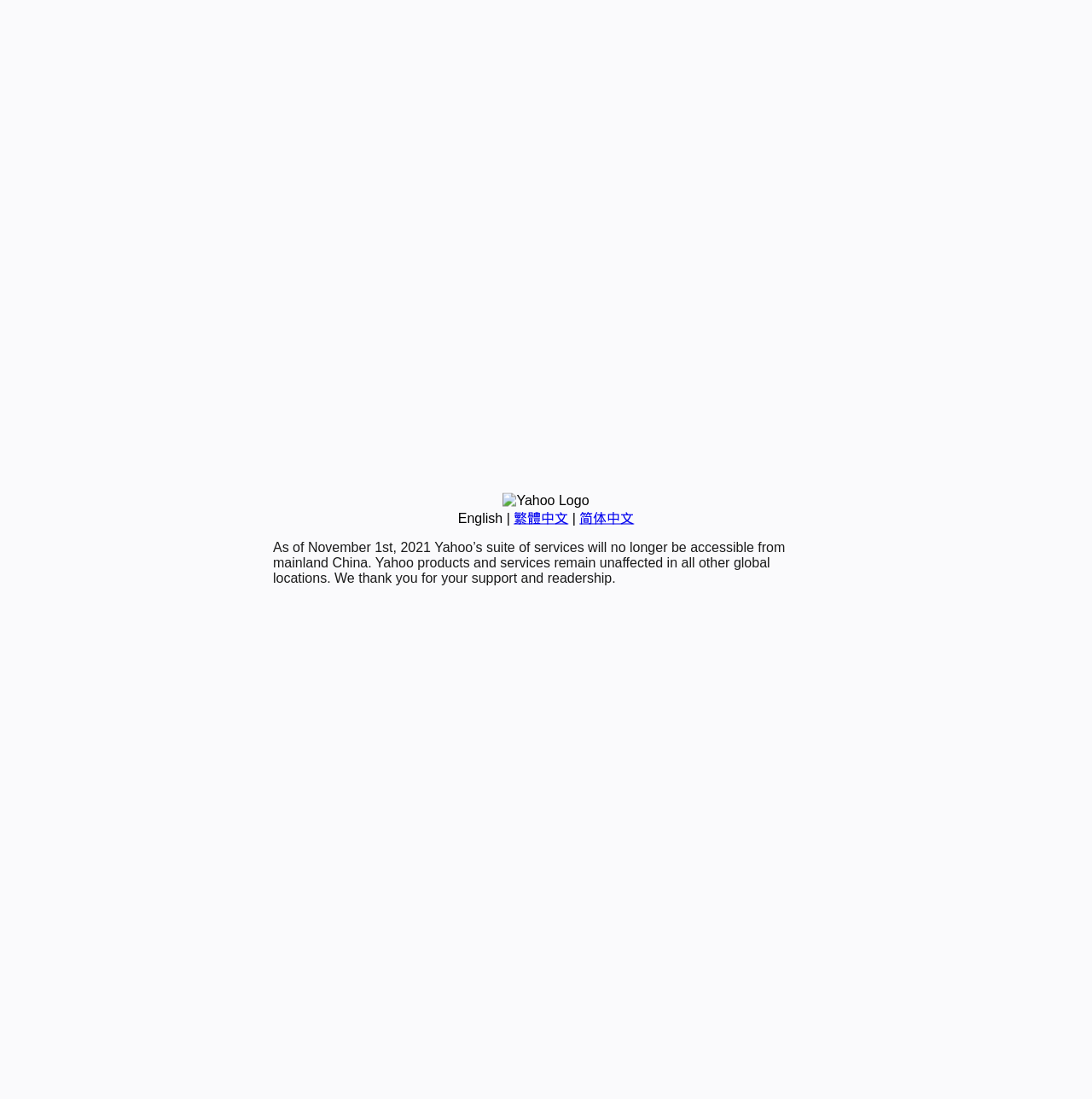Using the provided element description: "繁體中文", identify the bounding box coordinates. The coordinates should be four floats between 0 and 1 in the order [left, top, right, bottom].

[0.47, 0.465, 0.52, 0.478]